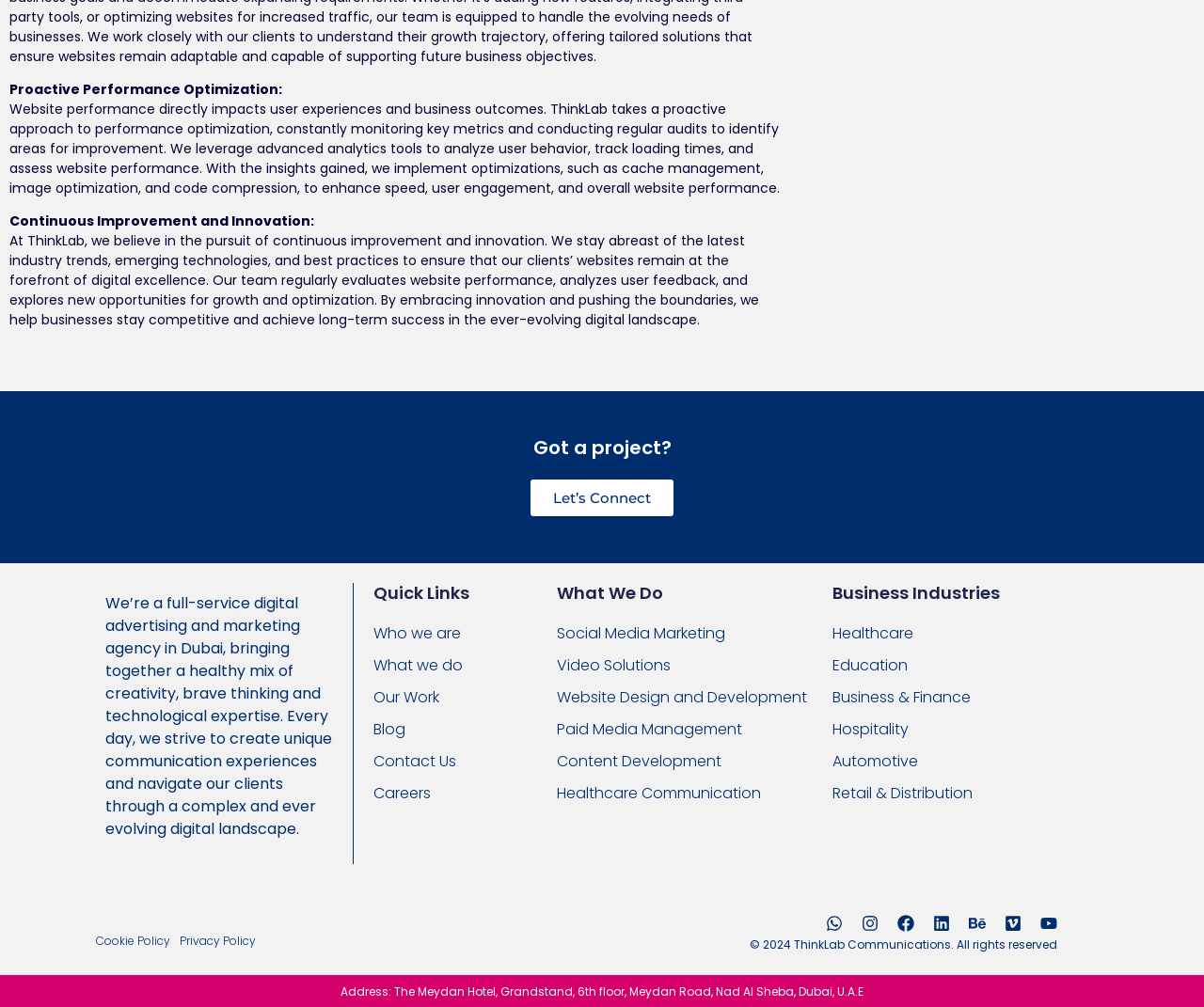Can you specify the bounding box coordinates for the region that should be clicked to fulfill this instruction: "Click 'Let’s Connect'".

[0.441, 0.476, 0.559, 0.512]